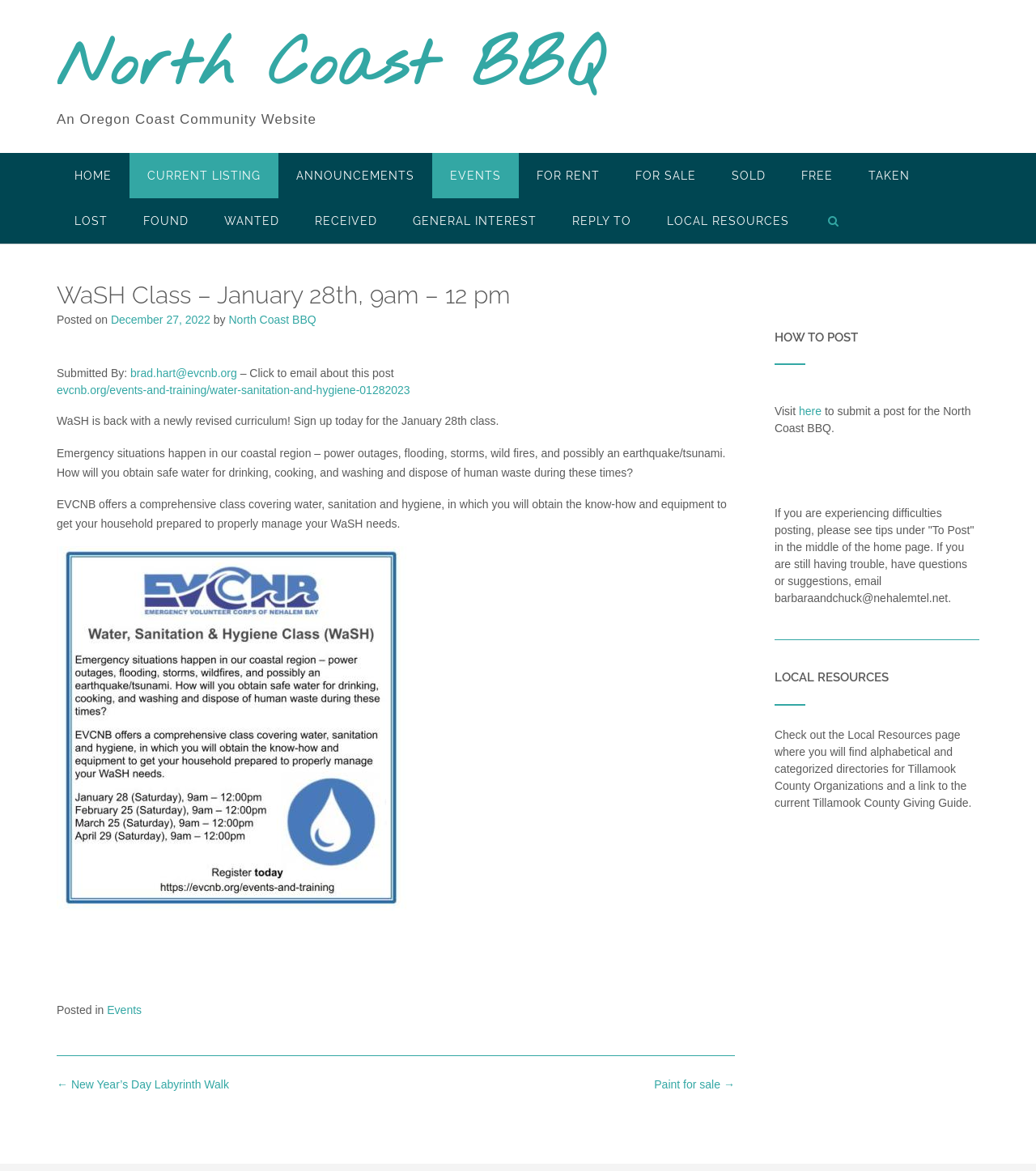Who submitted the WaSH class post?
Please give a detailed and elaborate answer to the question based on the image.

The submitter of the WaSH class post can be found in the 'Submitted By:' section of the main article, which is located below the heading 'WaSH Class – January 28th, 9am – 12 pm'.